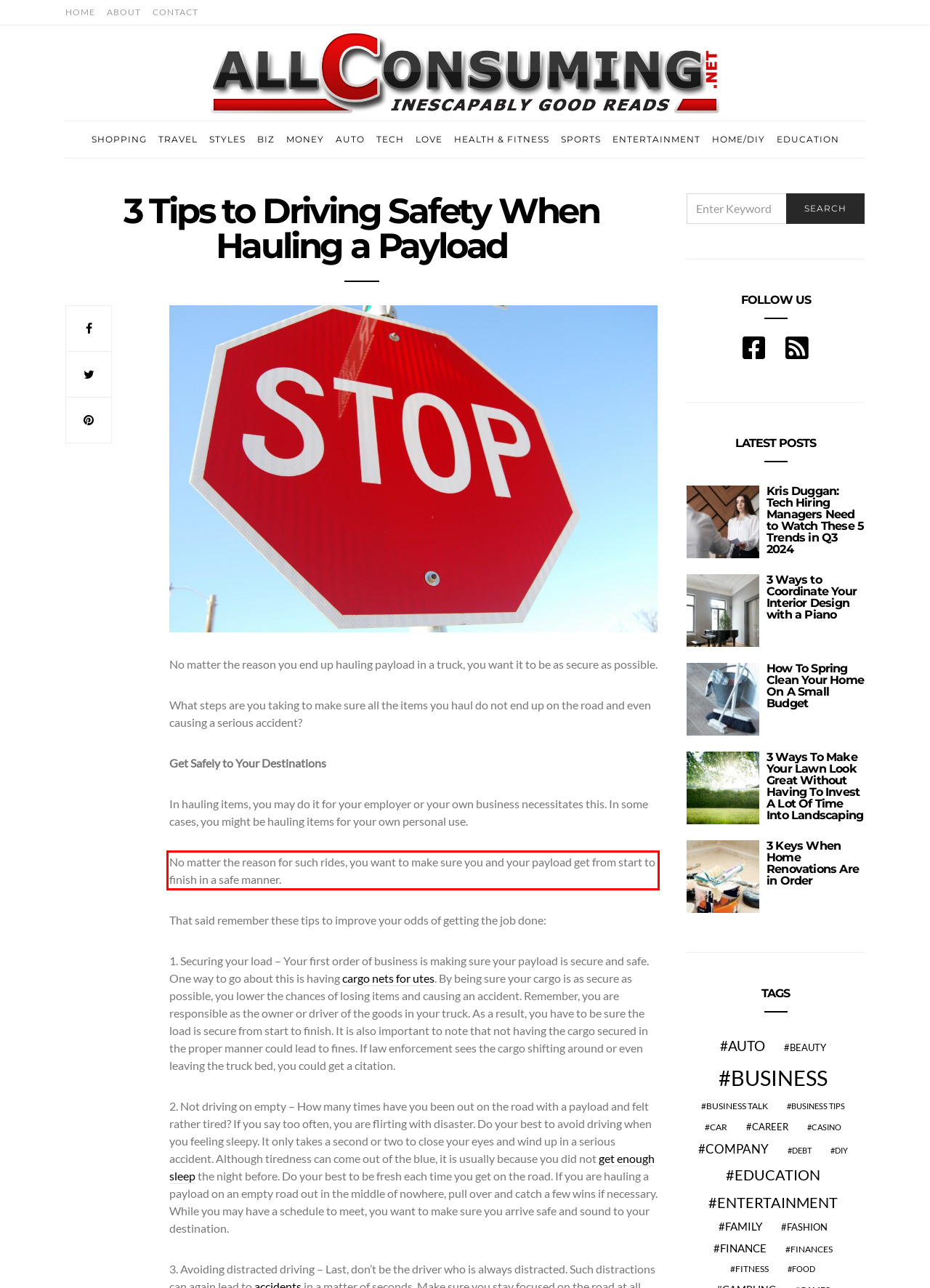From the provided screenshot, extract the text content that is enclosed within the red bounding box.

No matter the reason for such rides, you want to make sure you and your payload get from start to finish in a safe manner.